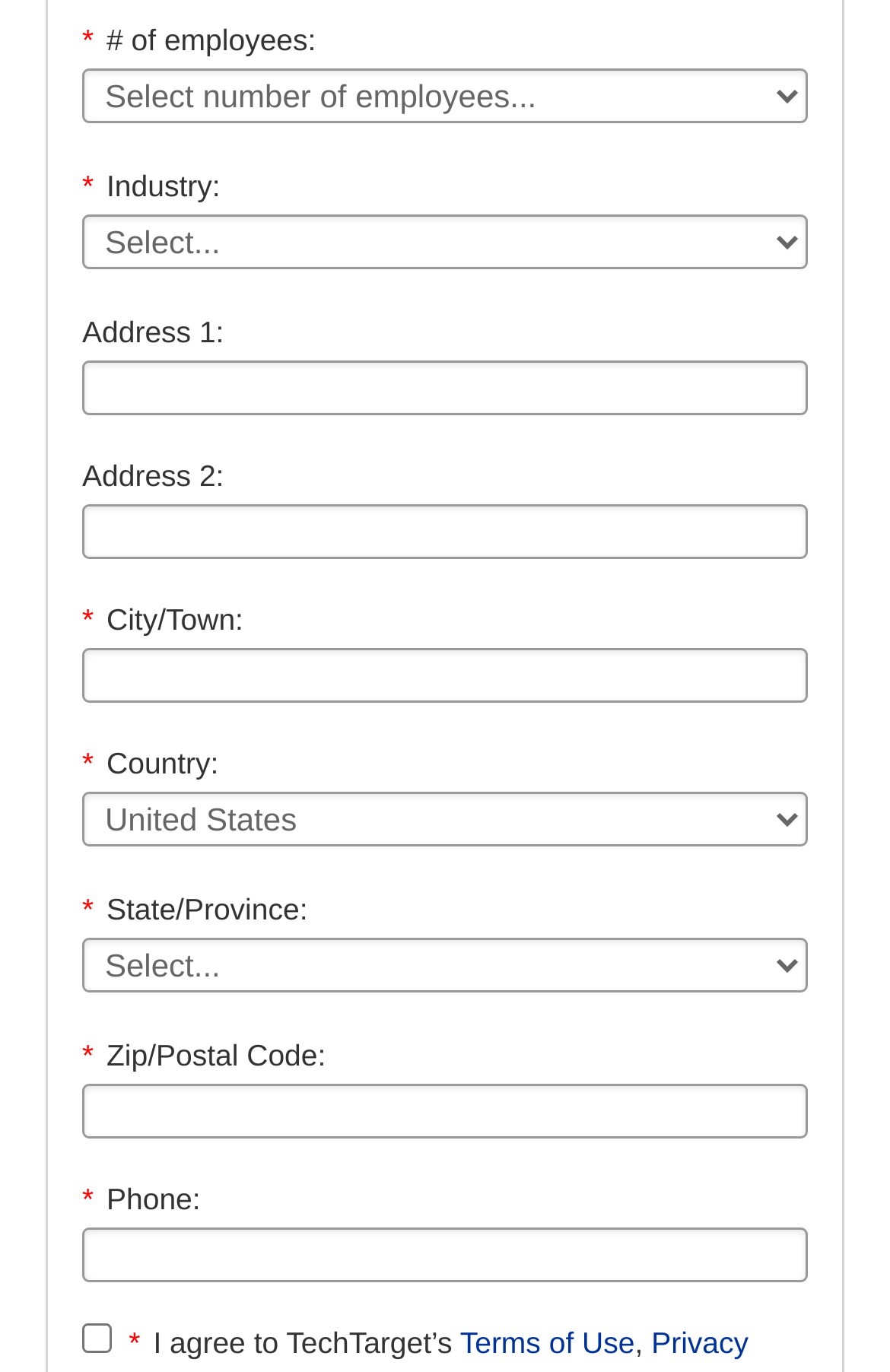Can you provide the bounding box coordinates for the element that should be clicked to implement the instruction: "Click the terms of use link"?

[0.517, 0.966, 0.713, 0.991]